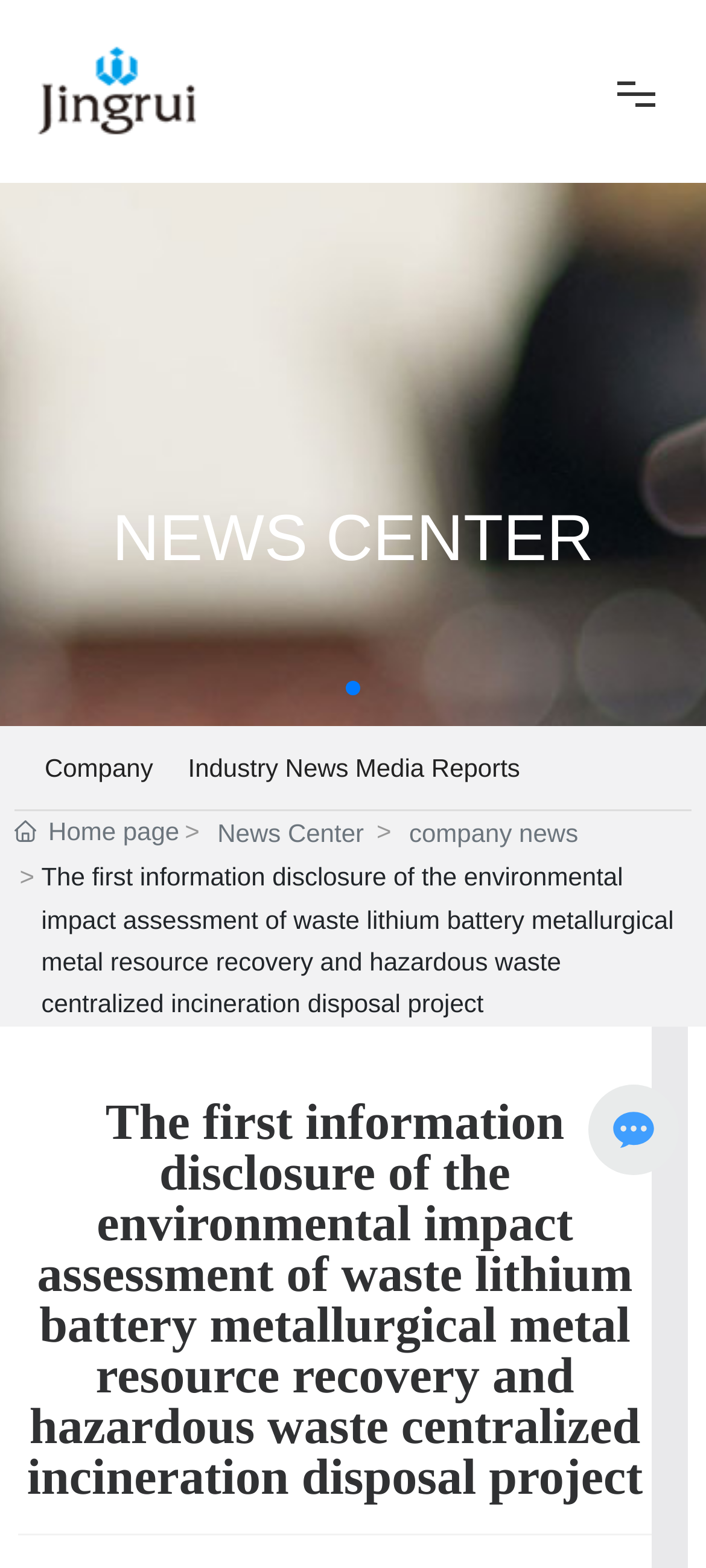Please determine the bounding box coordinates of the area that needs to be clicked to complete this task: 'browse news center'. The coordinates must be four float numbers between 0 and 1, formatted as [left, top, right, bottom].

[0.0, 0.337, 1.0, 0.355]